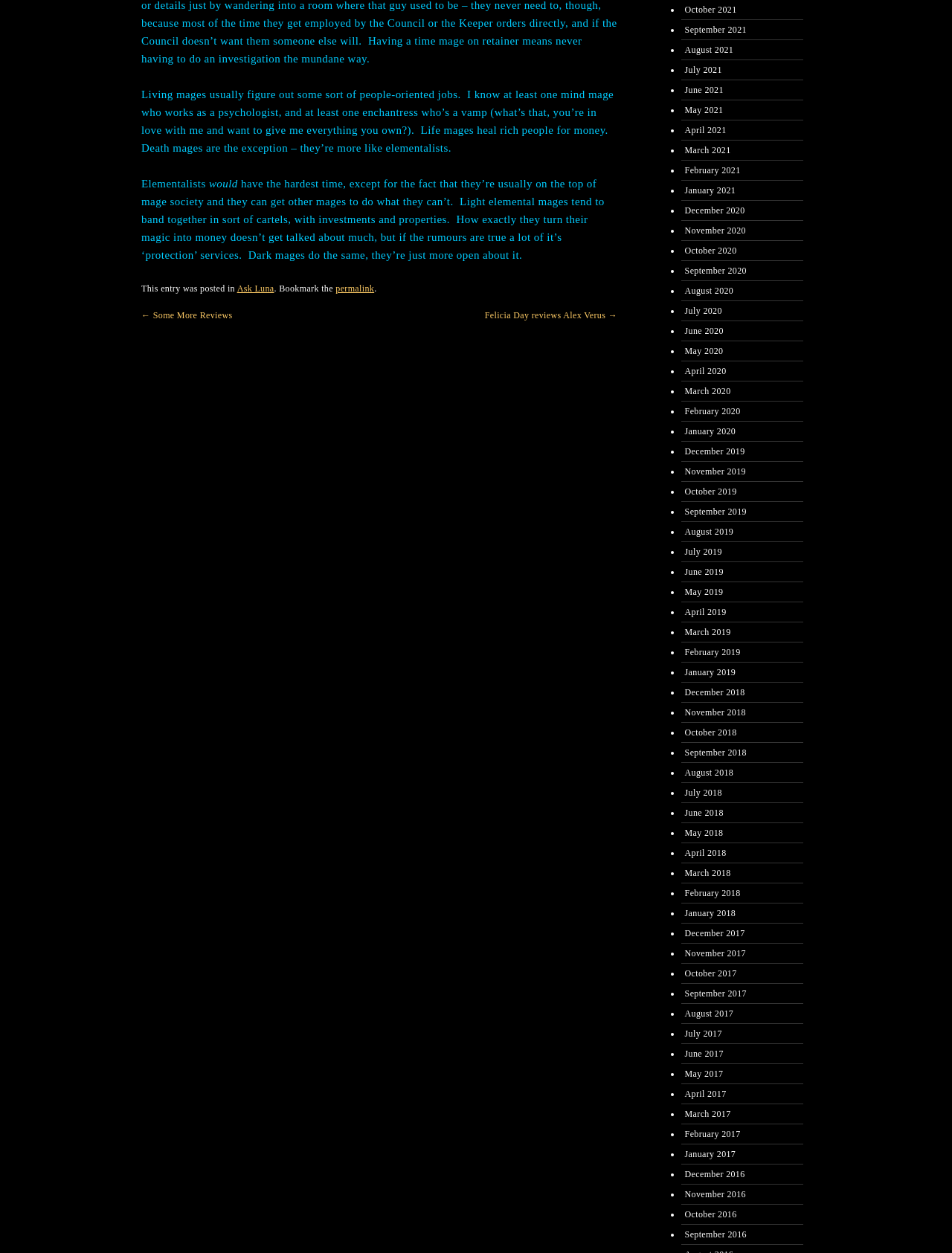Specify the bounding box coordinates of the element's region that should be clicked to achieve the following instruction: "Click the 'Ask Luna' link". The bounding box coordinates consist of four float numbers between 0 and 1, in the format [left, top, right, bottom].

[0.249, 0.226, 0.288, 0.234]